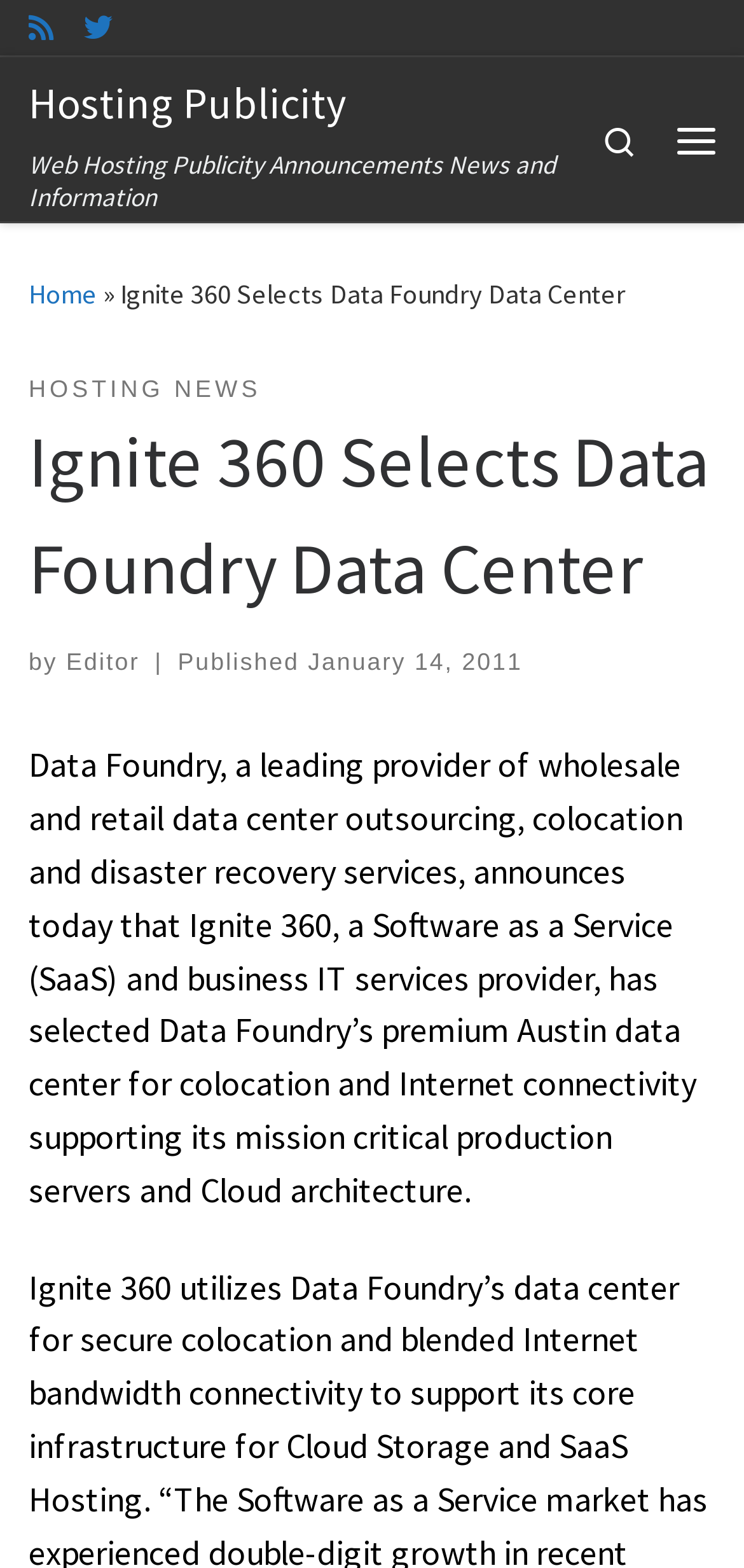Describe the webpage meticulously, covering all significant aspects.

The webpage is about an announcement from Data Foundry, a leading provider of data center services, regarding Ignite 360's selection of their Austin data center for colocation and Internet connectivity. 

At the top left of the page, there is a "Skip to content" link, followed by links to subscribe to an RSS feed and follow the company on Twitter. To the right of these links, there is a "Hosting Publicity" link. Below these links, there is a heading that reads "Web Hosting Publicity Announcements News and Information". 

On the top right side of the page, there is a search icon and a "Menu" button. Below these elements, there is a navigation menu with a "Home" link, followed by a "»" symbol and the title of the current page, "Ignite 360 Selects Data Foundry Data Center". 

The main content of the page is divided into two sections. The top section has a heading that reads "HOSTING NEWS" and displays the title of the announcement, "Ignite 360 Selects Data Foundry Data Center", along with the author, "Editor", and the publication date, "January 14, 2011". 

The bottom section of the main content contains a detailed description of the announcement, which explains that Ignite 360 has selected Data Foundry's premium Austin data center for colocation and Internet connectivity to support its mission-critical production servers and Cloud architecture.